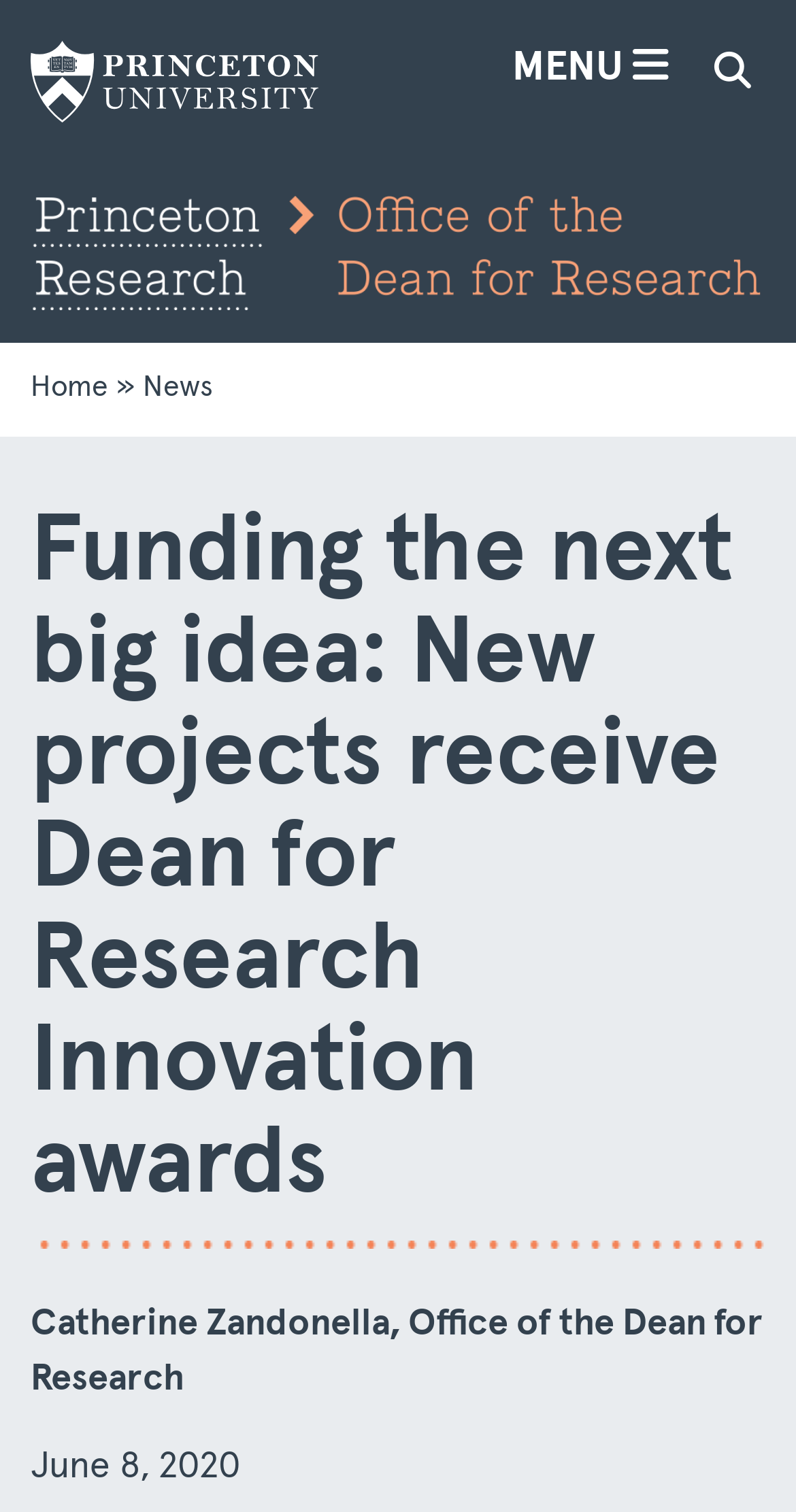Provide a thorough description of the webpage's content and layout.

The webpage is about funding innovative projects at Princeton University. At the top left, there is a link to the Princeton University homepage, accompanied by a small image of a home icon. Next to it, there is a main menu button with the text "MENU" that can be toggled to expand or collapse the menu. On the top right, there is a search button with the text "Search" that can also be toggled to expand or collapse the search bar.

Below the top navigation bar, there is a breadcrumb navigation menu that shows the current page's location in the website's hierarchy. The breadcrumb menu starts with a "Home" link, followed by a "News" link, which is the current page's category.

The main content of the page is an article with the title "Funding the next big idea: New projects receive Dean for Research Innovation awards". The article is written by Catherine Zandonella from the Office of the Dean for Research and was published on June 8, 2020. The article's content is not explicitly described in the accessibility tree, but based on the meta description, it appears to be about projects that have received funding from Princeton's Dean for Research Innovation Fund.